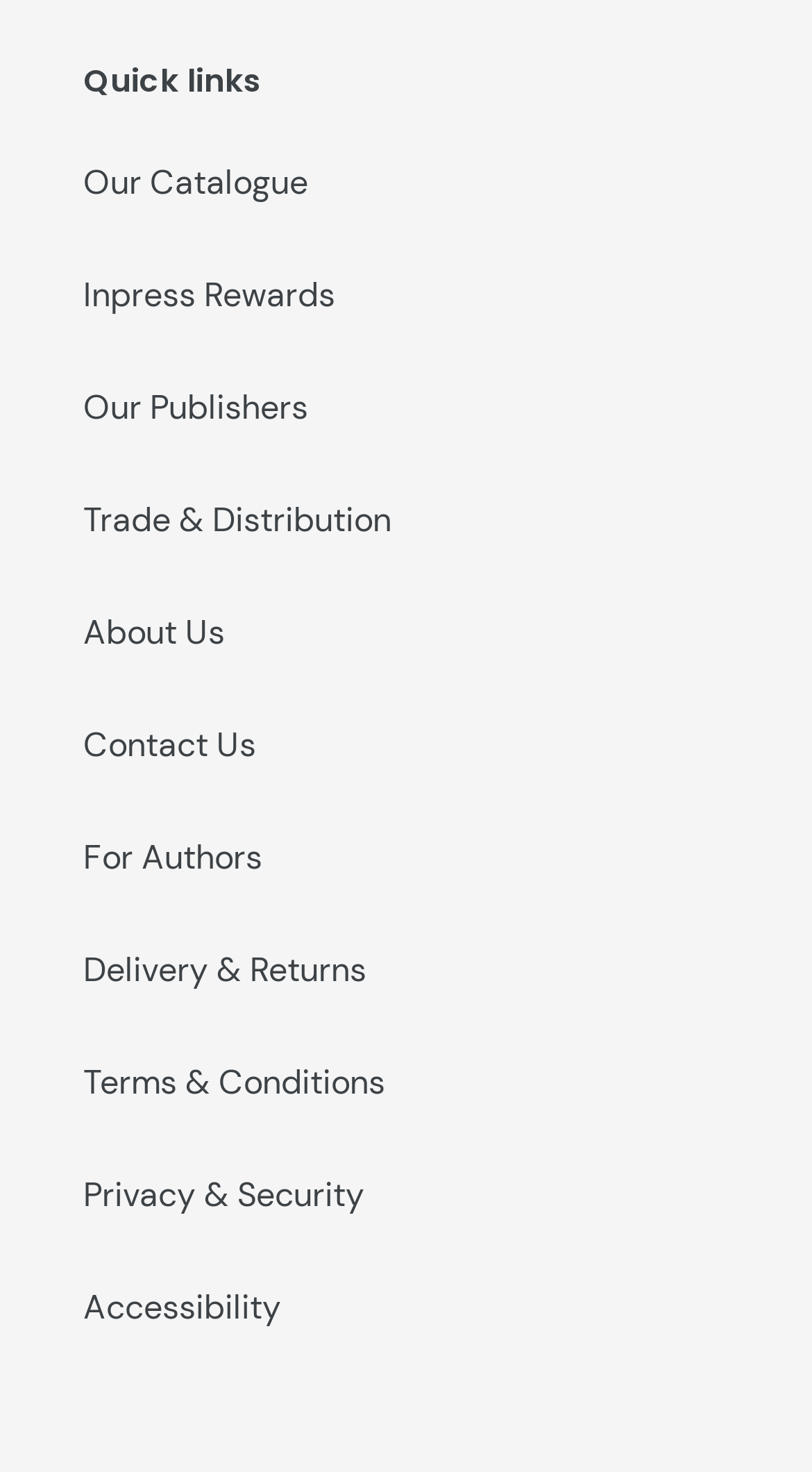Identify the bounding box coordinates necessary to click and complete the given instruction: "View our catalogue".

[0.103, 0.109, 0.379, 0.139]